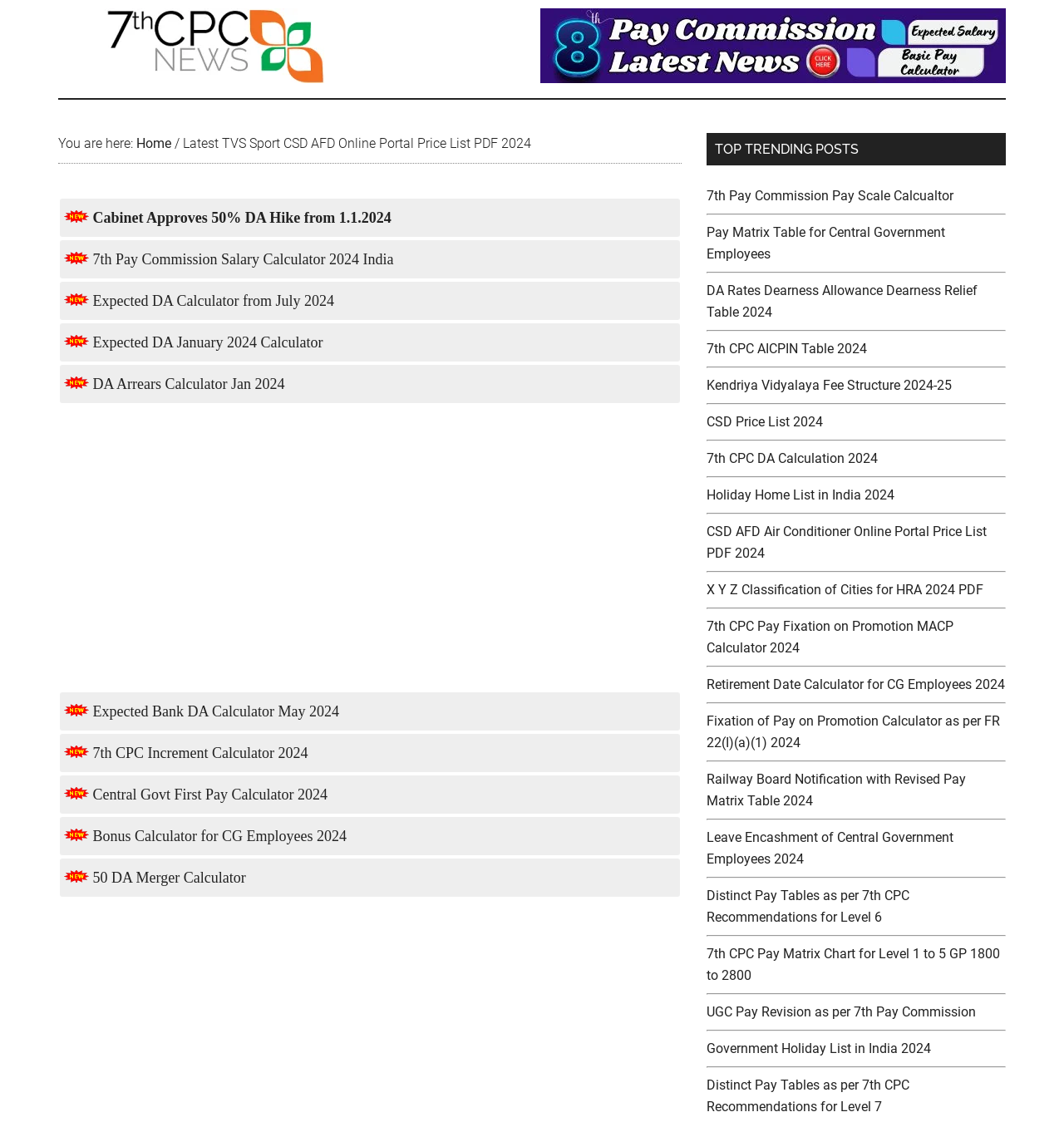Find and indicate the bounding box coordinates of the region you should select to follow the given instruction: "Download the TVS Sport CSD AFD price list PDF".

[0.169, 0.121, 0.499, 0.135]